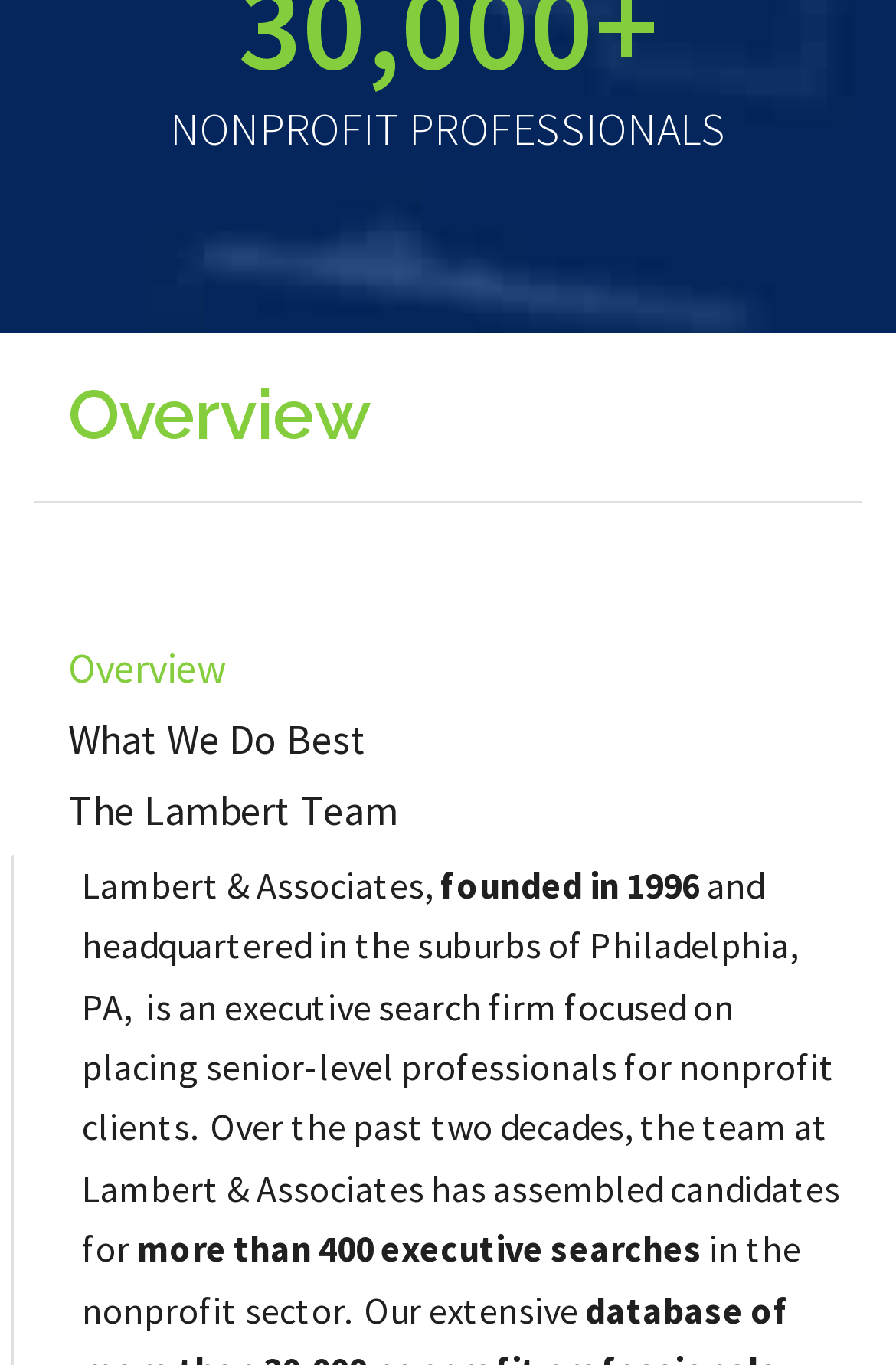Using the format (top-left x, top-left y, bottom-right x, bottom-right y), provide the bounding box coordinates for the described UI element. All values should be floating point numbers between 0 and 1: The Lambert Team

[0.05, 0.573, 0.95, 0.617]